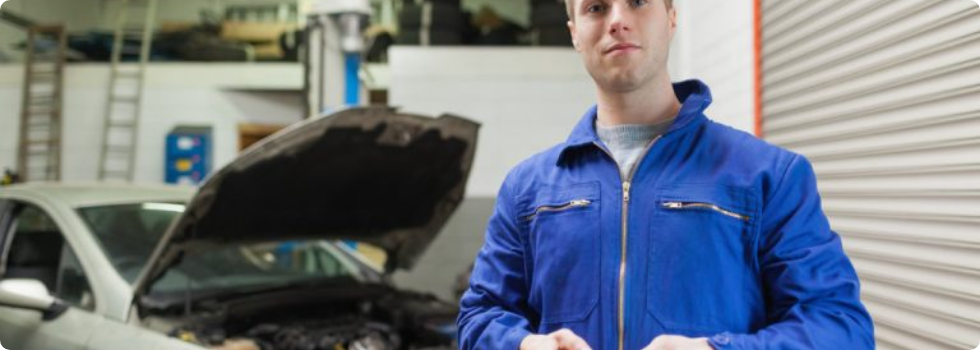Explain the image thoroughly, mentioning every notable detail.

In the image, a male auto mechanic wearing a blue jumpsuit stands confidently in an auto repair shop. He is positioned in front of a car with its hood open, indicating that he is likely in the middle of a diagnostic or repair task. The background features tools and equipment commonly found in a workshop, as well as a partially closed garage door, creating a typical environment for automotive maintenance. His serious expression suggests professionalism and focus, embodying the essential role of mechanics in keeping auto repair shops well-maintained and efficient, as highlighted in related tips for shop upkeep.